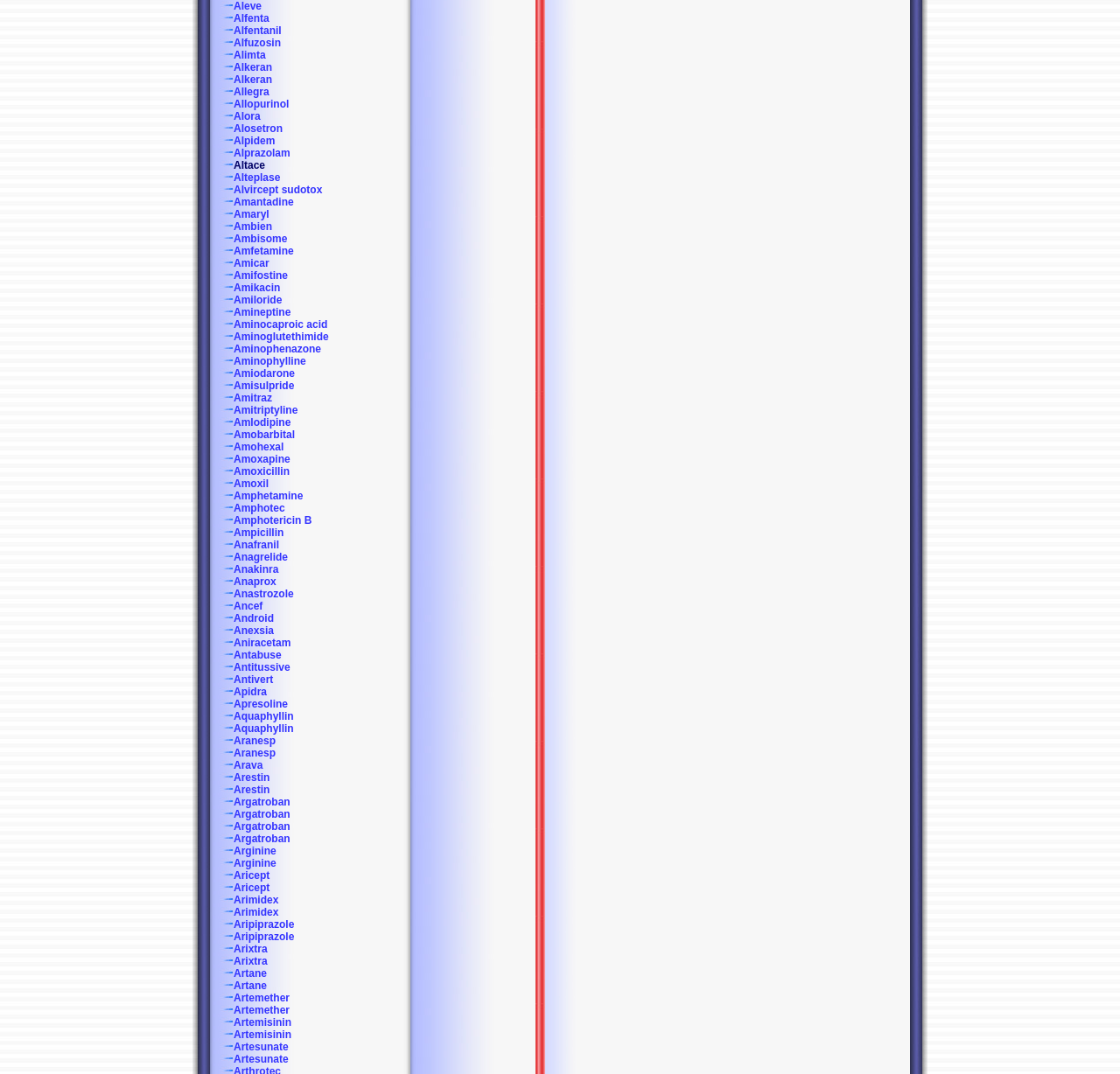Identify the bounding box coordinates of the specific part of the webpage to click to complete this instruction: "Click on Amlodipine".

[0.19, 0.388, 0.26, 0.399]